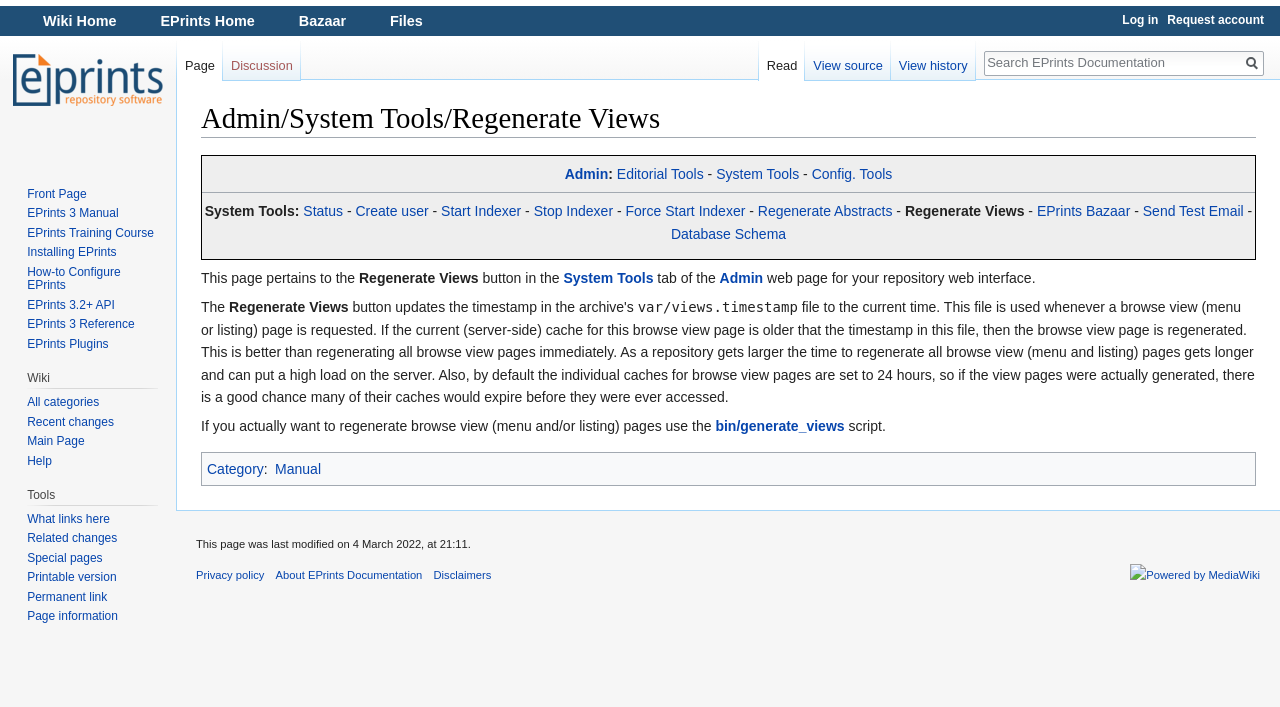What script can be used to regenerate browse view pages?
Give a thorough and detailed response to the question.

The bin/generate_views script can be used to regenerate browse view pages. This script is useful for regenerating all browse view pages immediately, rather than using the Regenerate Views button which regenerates pages on demand.